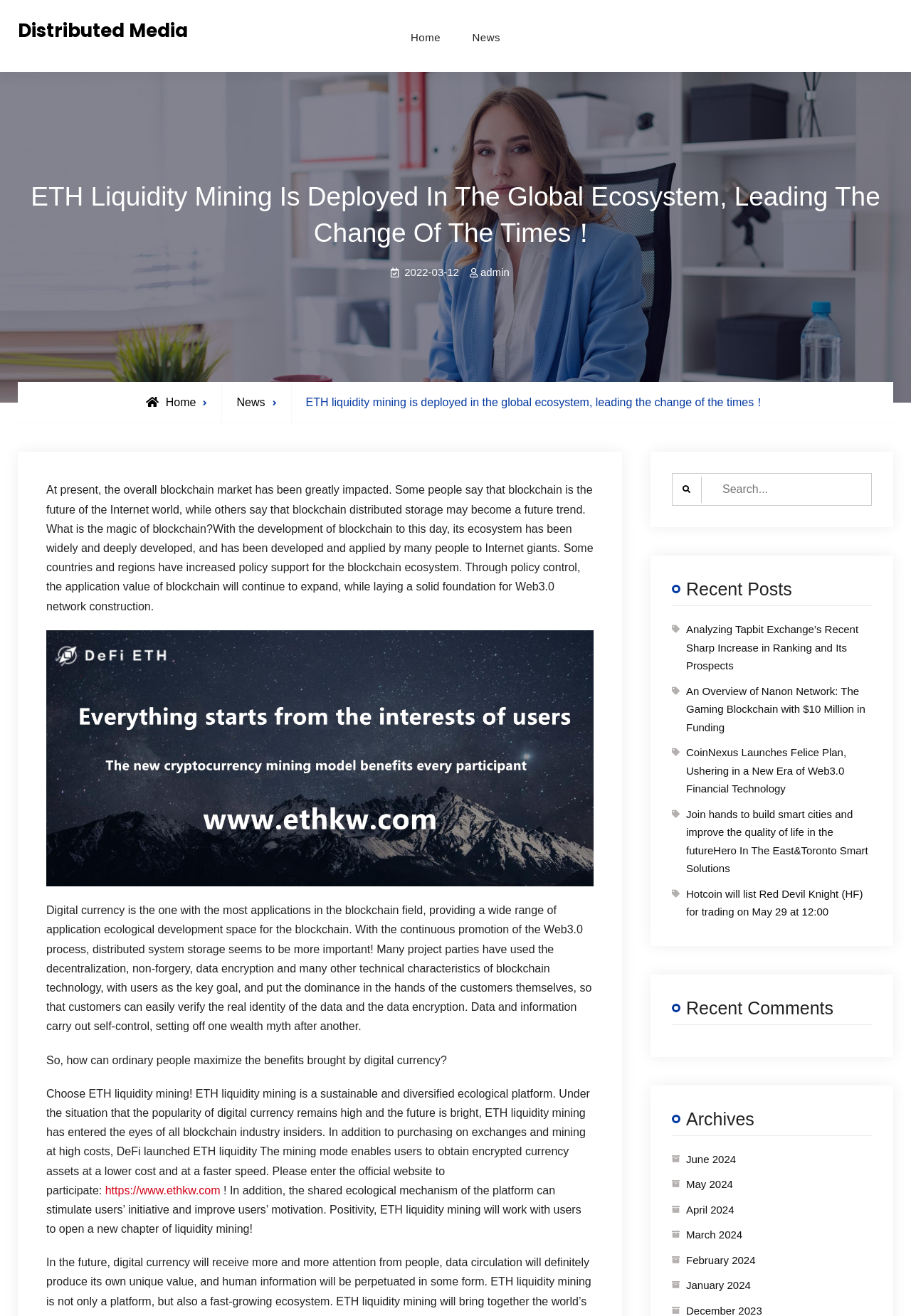Determine the bounding box for the UI element described here: "News".

[0.26, 0.301, 0.291, 0.31]